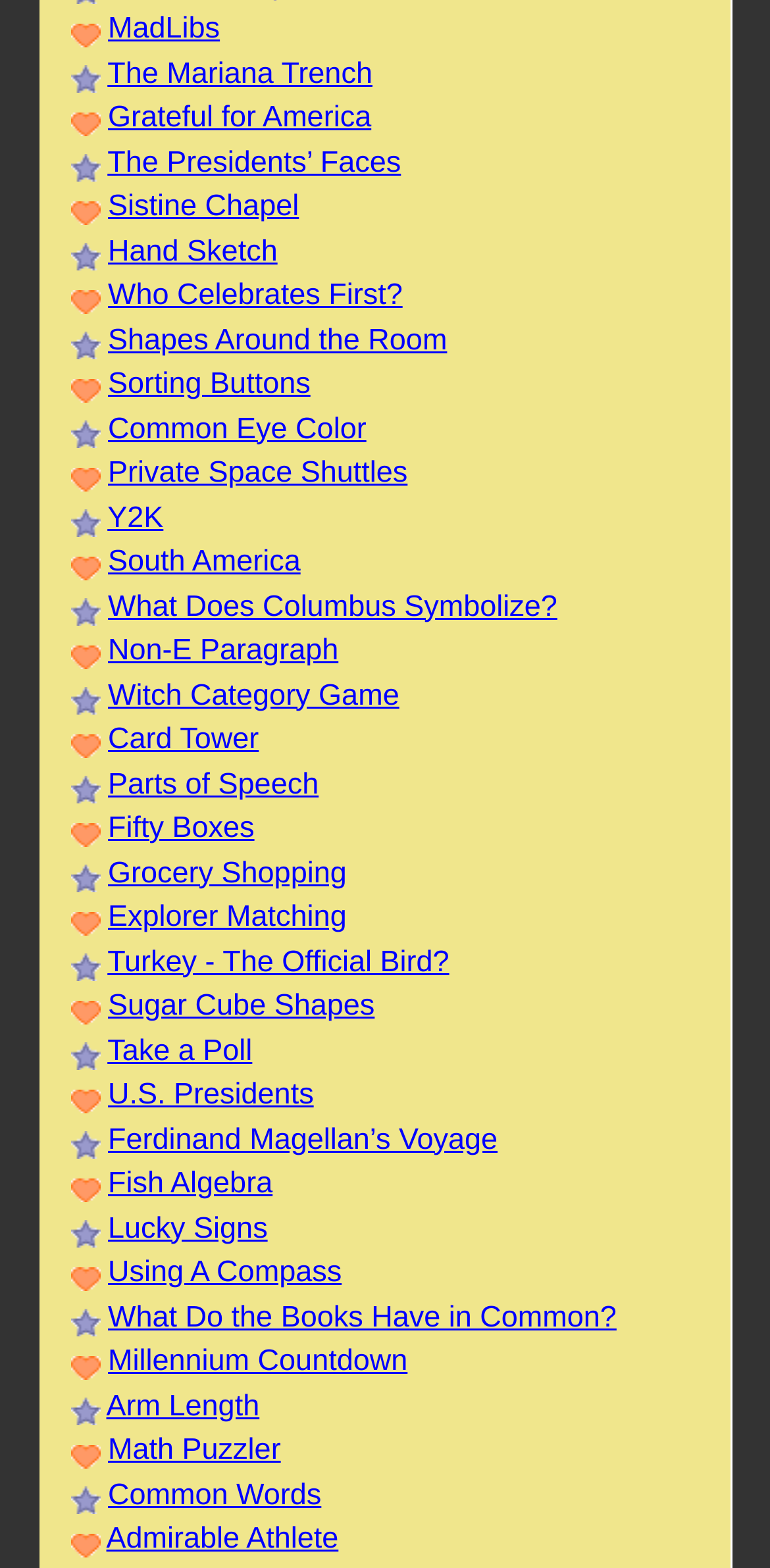Please specify the bounding box coordinates of the element that should be clicked to execute the given instruction: 'Click on MadLibs'. Ensure the coordinates are four float numbers between 0 and 1, expressed as [left, top, right, bottom].

[0.14, 0.008, 0.286, 0.029]